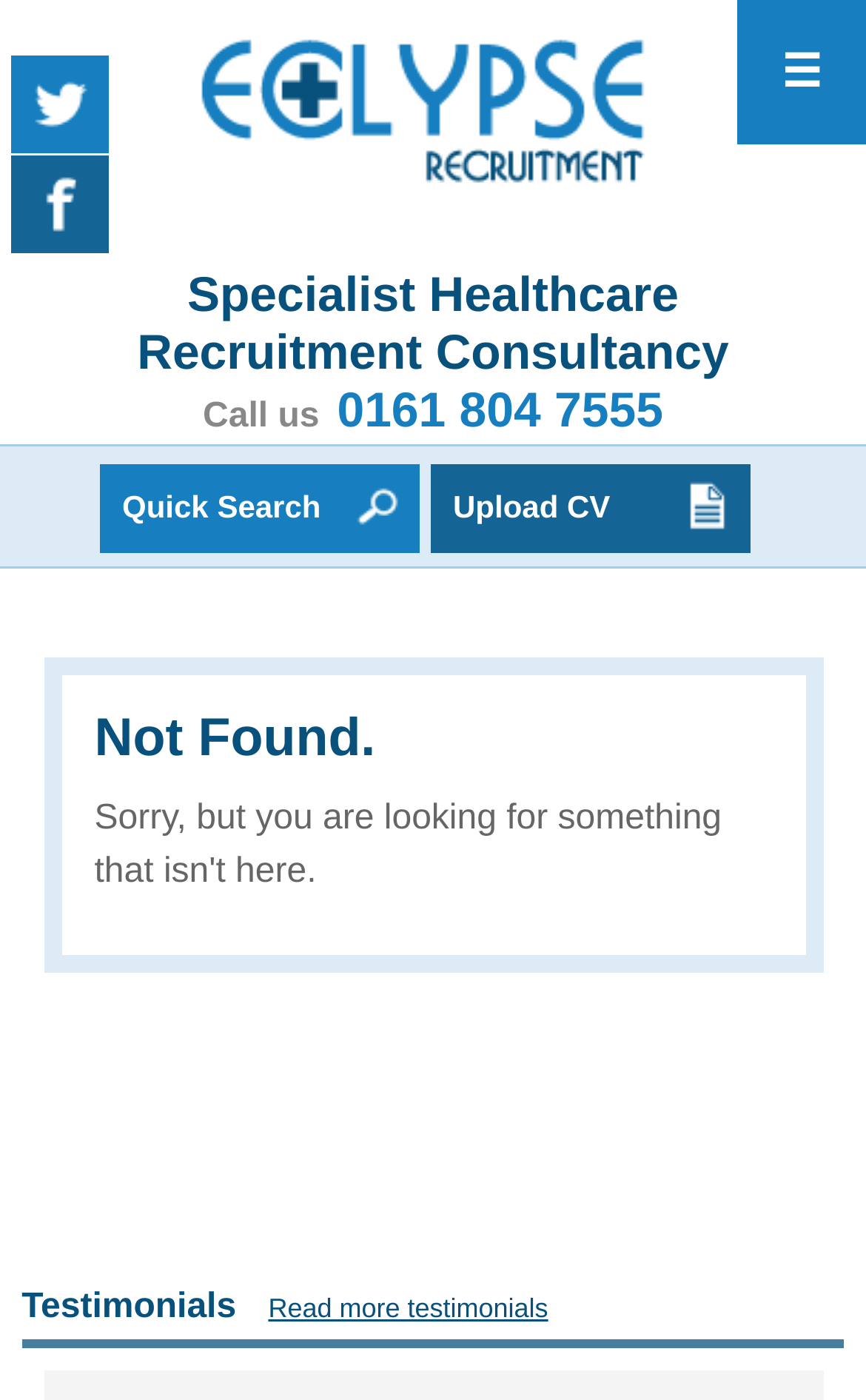What is the phone number to call?
From the screenshot, provide a brief answer in one word or phrase.

0161 804 7555